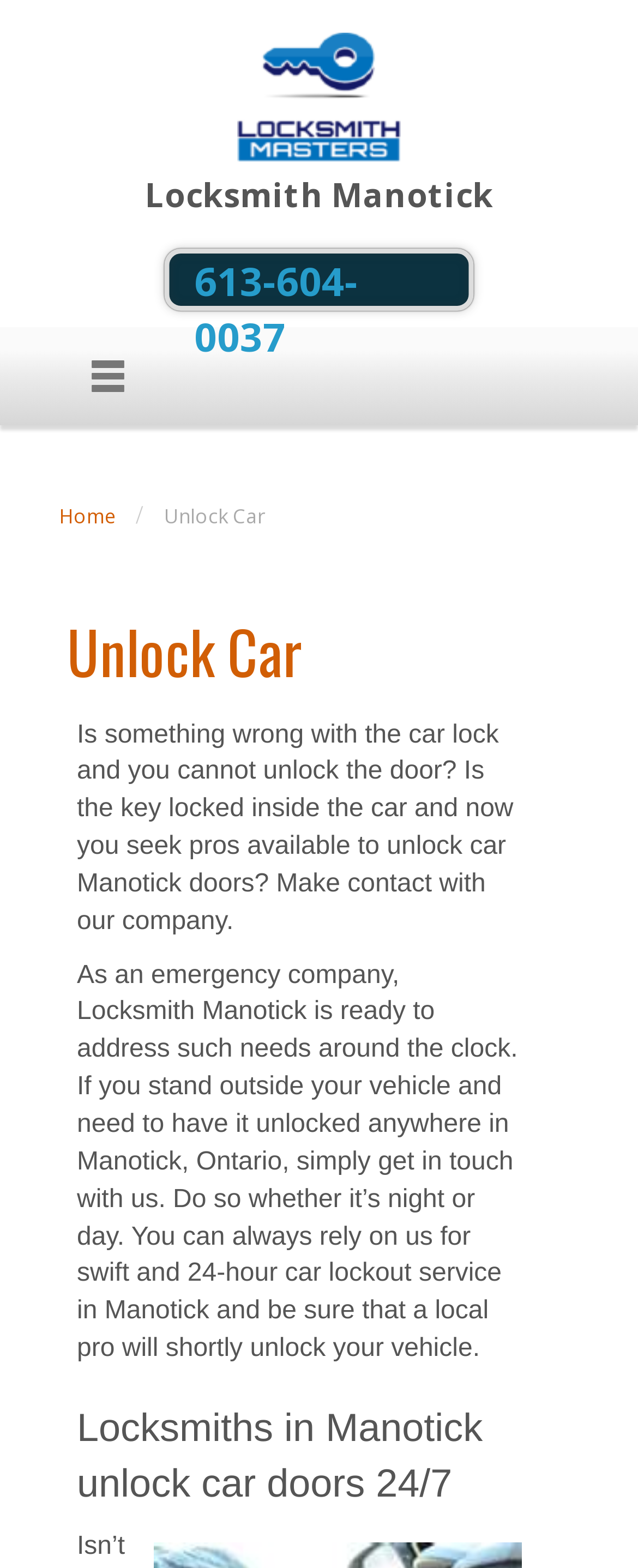Answer the following inquiry with a single word or phrase:
What is the service provided by the company?

Car lockout service